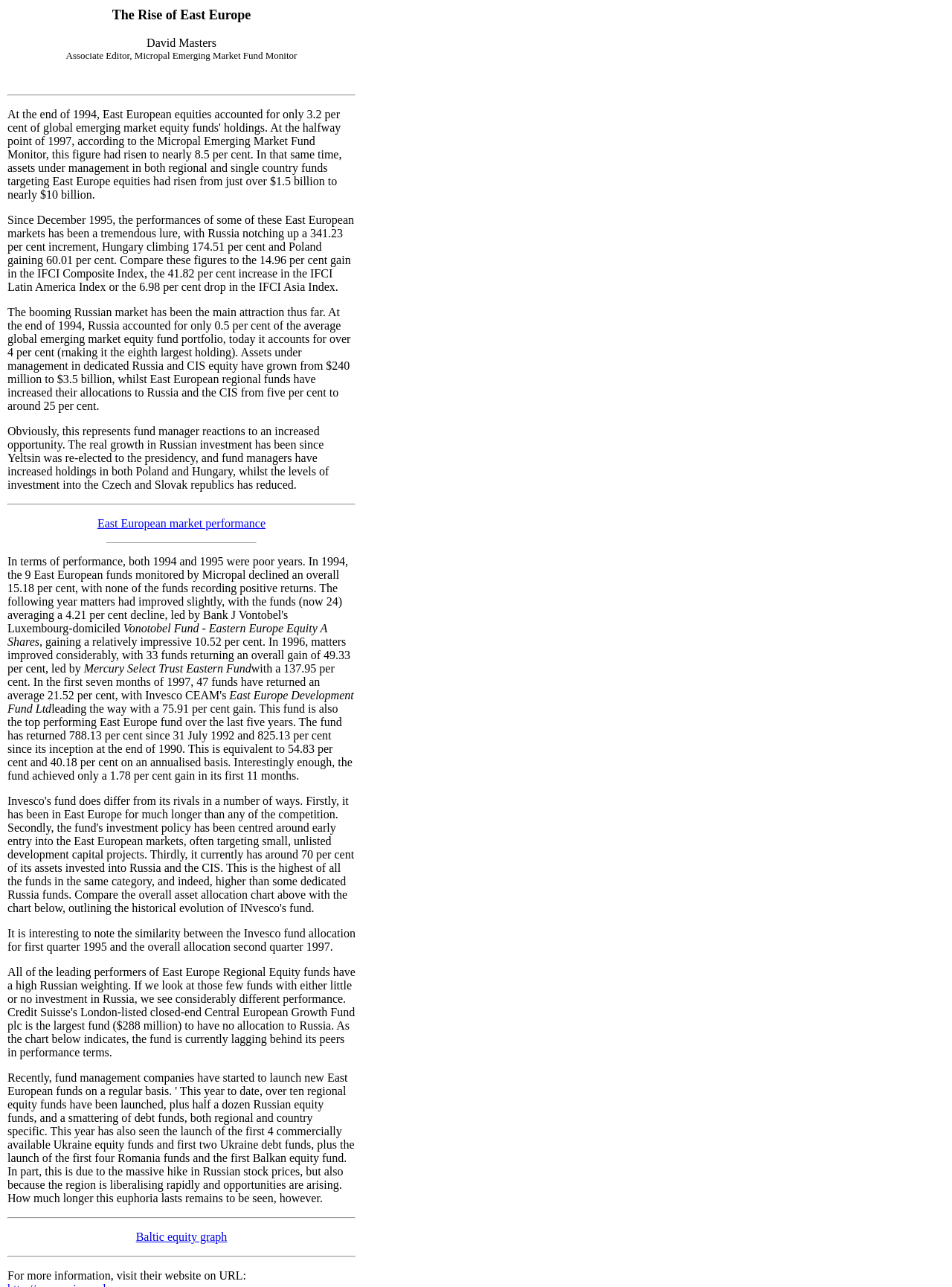Provide a brief response to the question below using a single word or phrase: 
What is the percentage gain of the IFCI Composite Index?

14.96 per cent